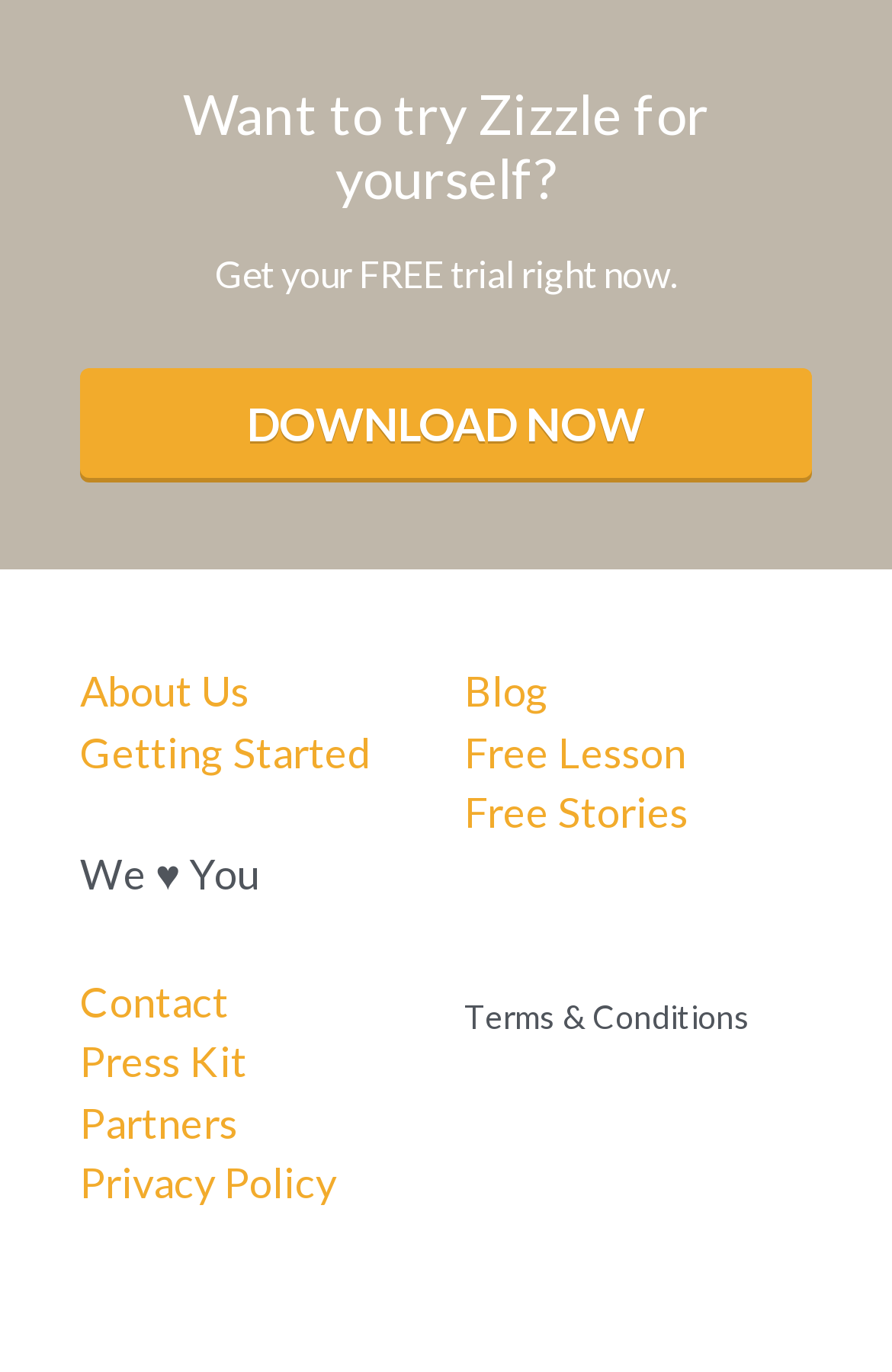How many headings are there on the webpage?
Please answer the question with a single word or phrase, referencing the image.

2